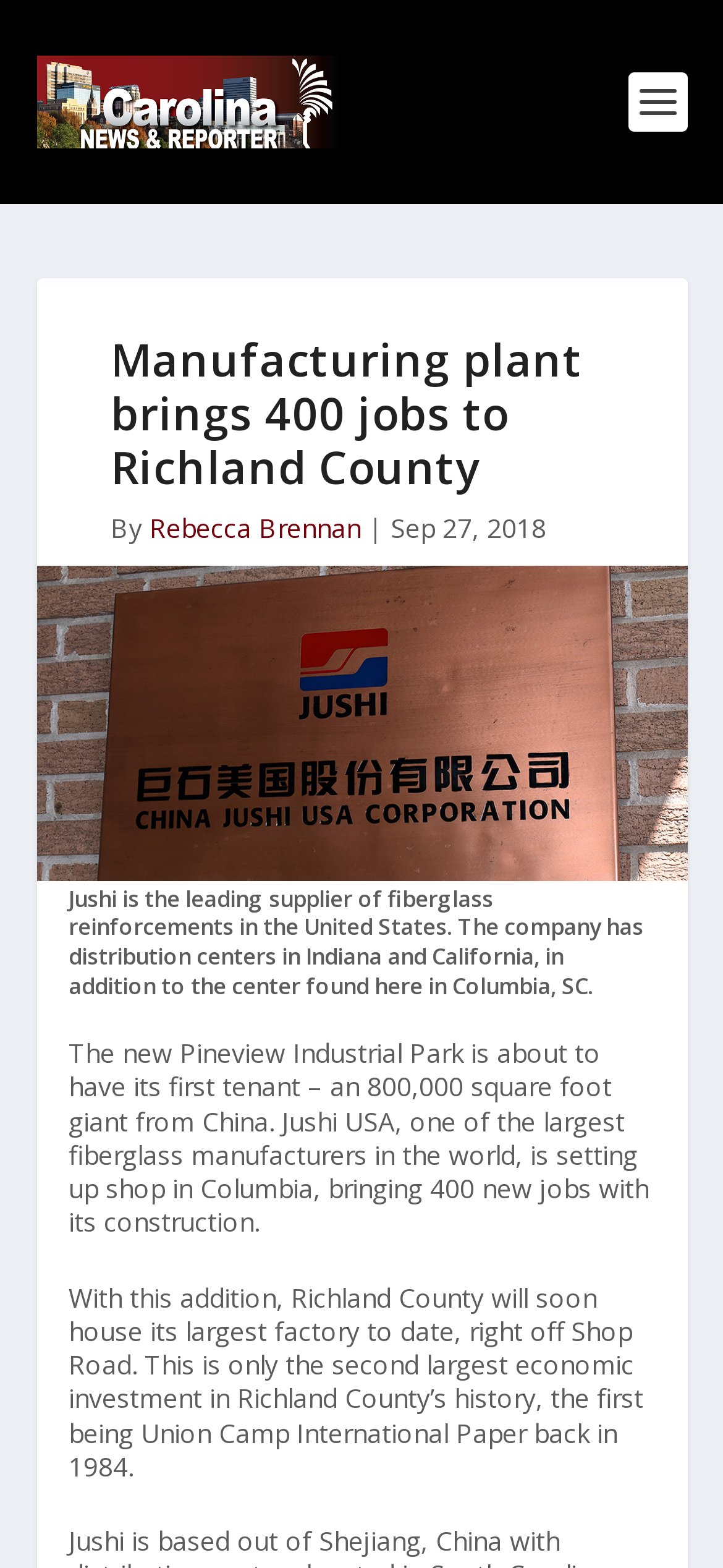Bounding box coordinates should be in the format (top-left x, top-left y, bottom-right x, bottom-right y) and all values should be floating point numbers between 0 and 1. Determine the bounding box coordinate for the UI element described as: alt="Carolina News and Reporter"

[0.05, 0.035, 0.476, 0.095]